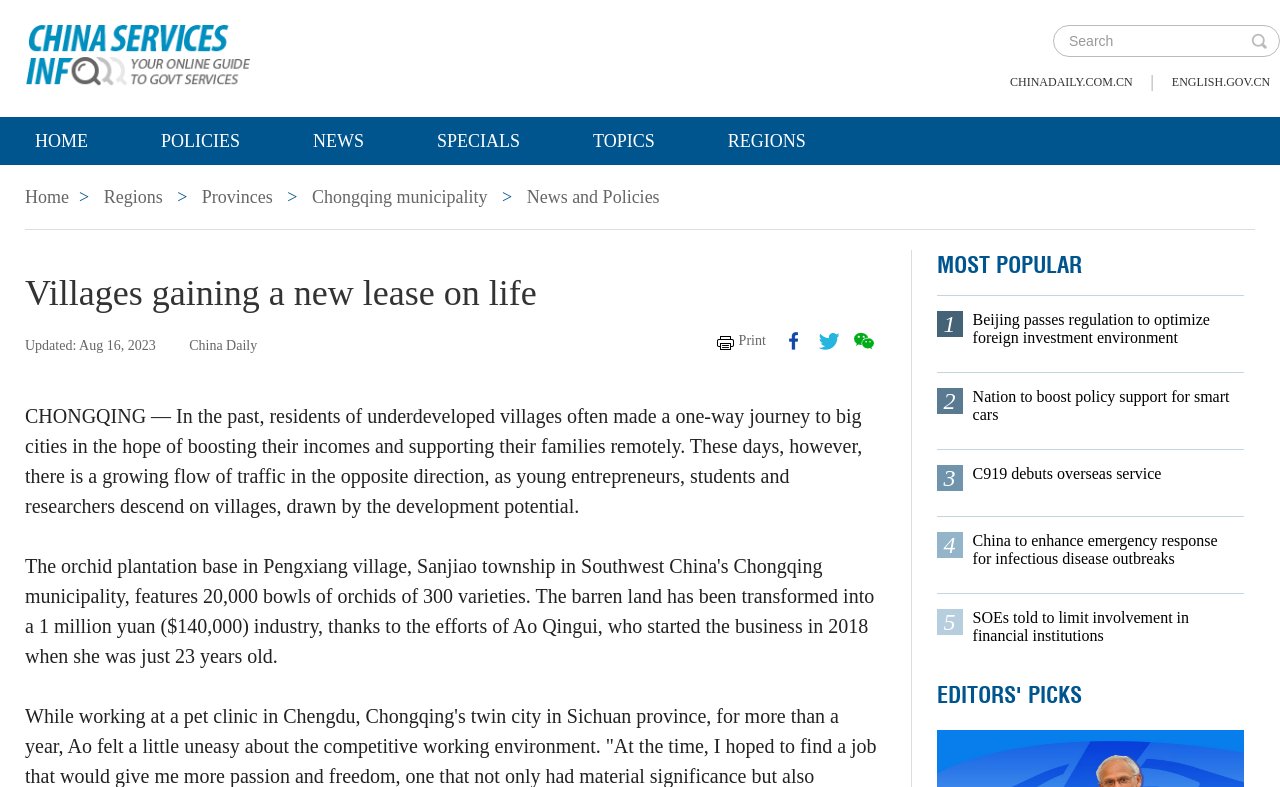Determine the bounding box coordinates of the region to click in order to accomplish the following instruction: "Read Beijing passes regulation to optimize foreign investment environment". Provide the coordinates as four float numbers between 0 and 1, specifically [left, top, right, bottom].

[0.76, 0.395, 0.964, 0.441]